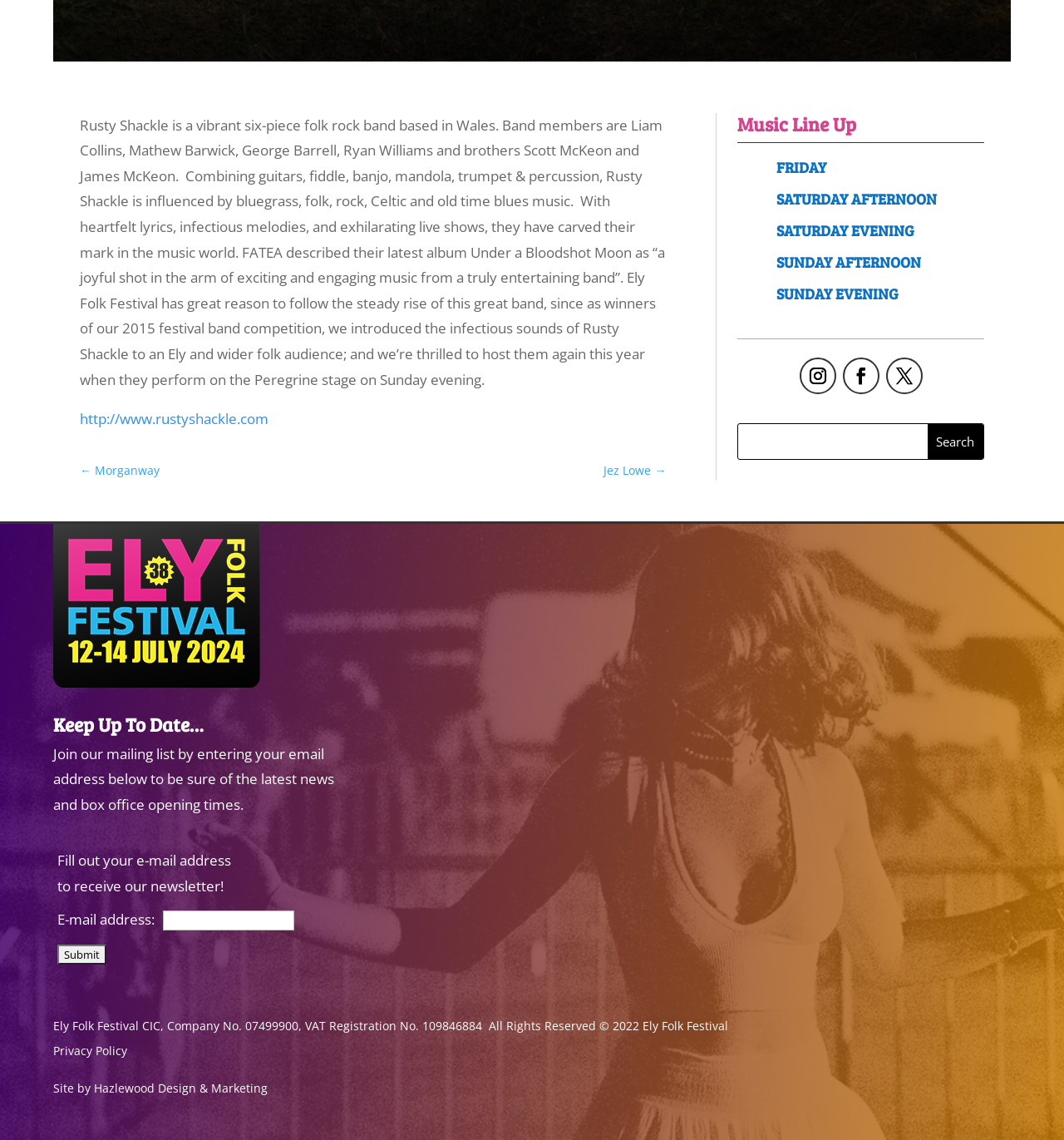What is the name of the company that designed the website?
Could you give a comprehensive explanation in response to this question?

The answer can be found in the StaticText element with the OCR text 'Site by Hazlewood Design & Marketing'. This text provides the name of the company that designed the website.